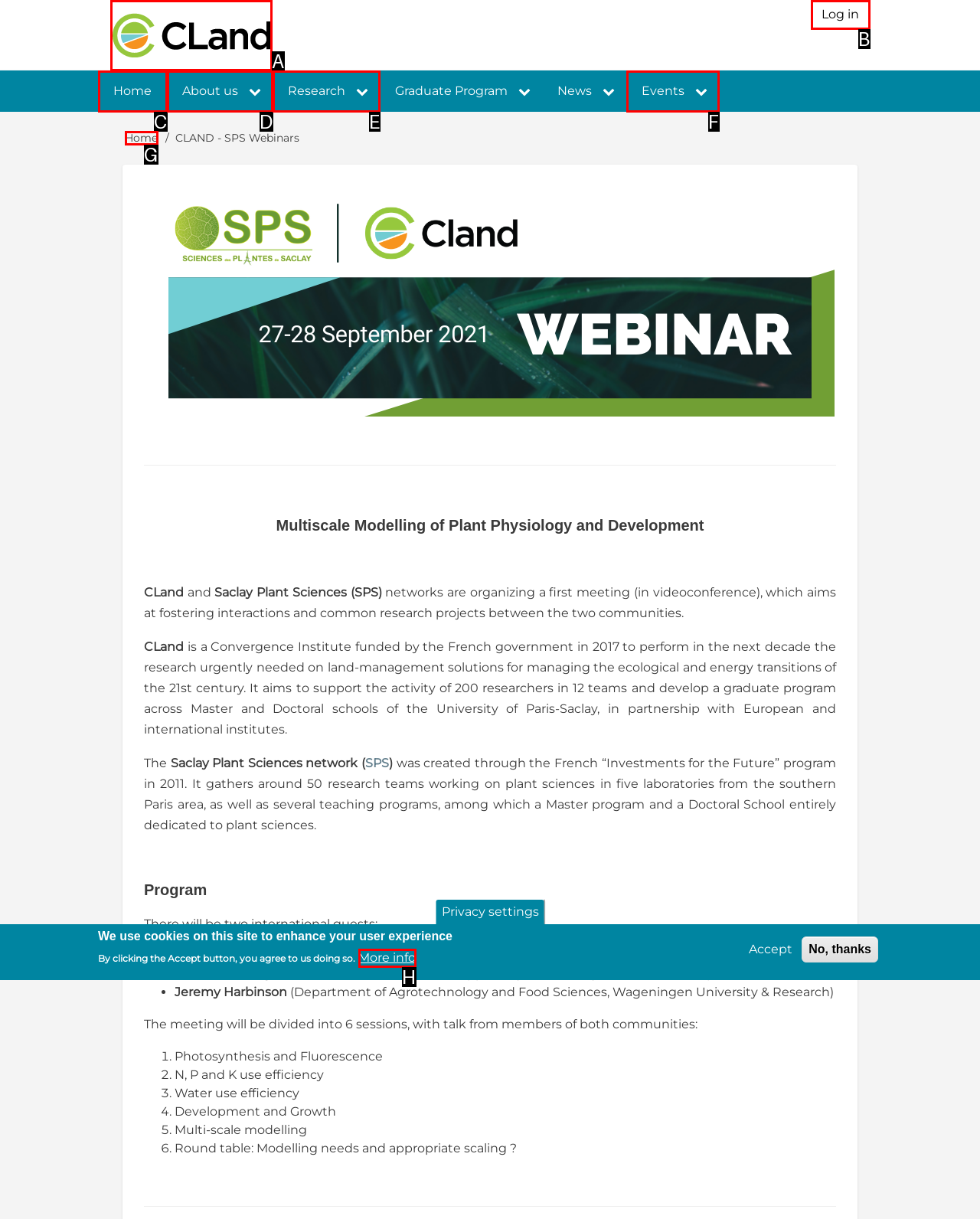Select the HTML element that corresponds to the description: About us
Reply with the letter of the correct option from the given choices.

D